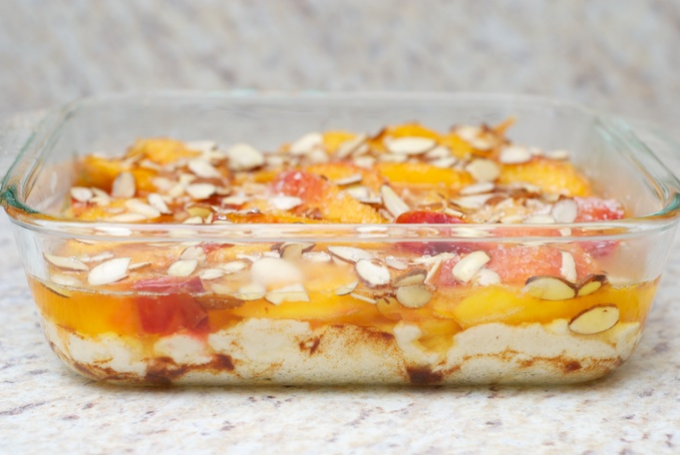What is the purpose of the slivered almonds?
Please provide a single word or phrase based on the screenshot.

Added texture and flavor